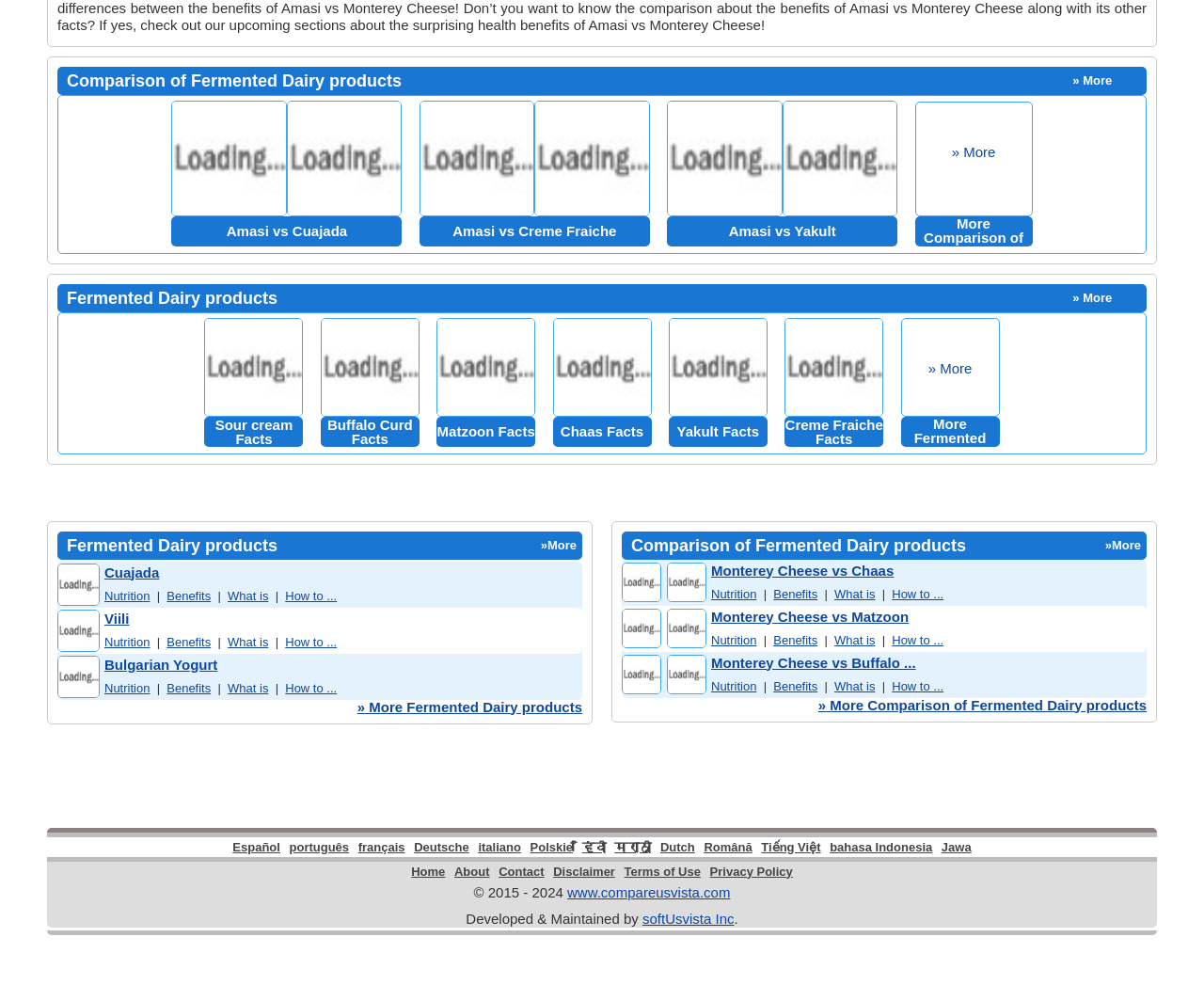Please identify the bounding box coordinates of the element I need to click to follow this instruction: "Compare Amasi and Yakult".

[0.554, 0.219, 0.745, 0.25]